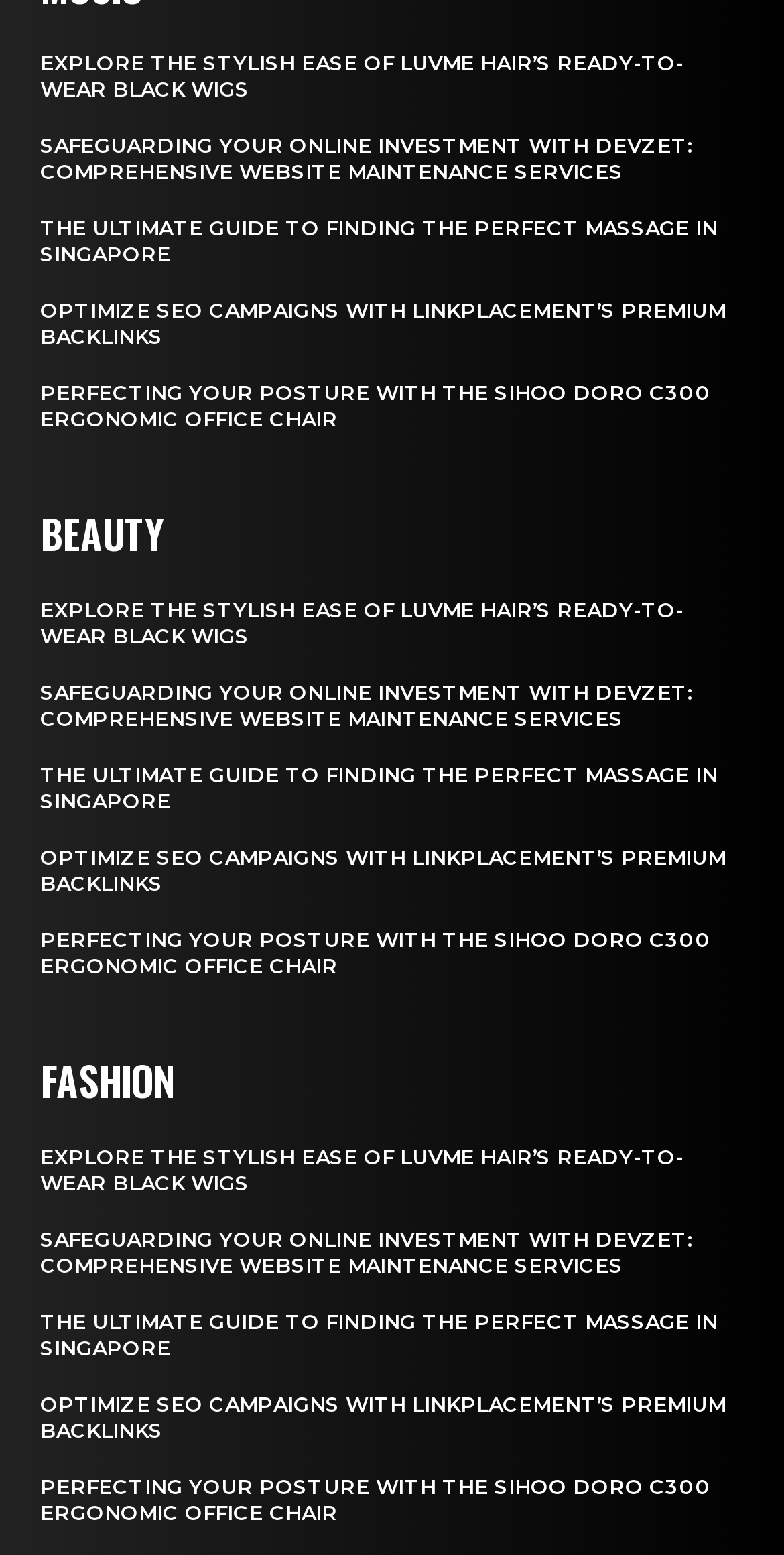What is the topic of the third heading?
From the image, respond using a single word or phrase.

Massage in Singapore